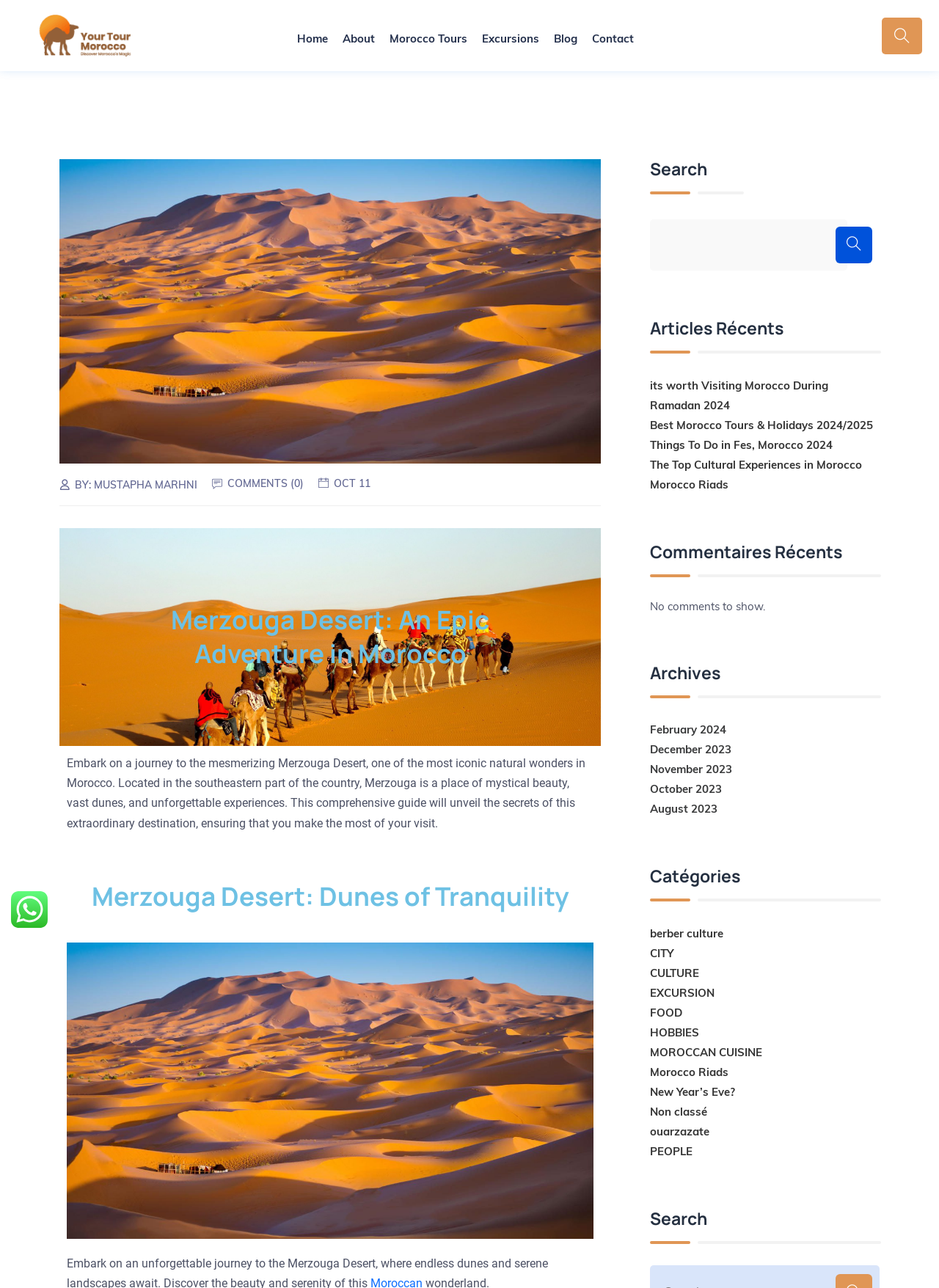Identify the bounding box coordinates of the section to be clicked to complete the task described by the following instruction: "Click the 'Home' link". The coordinates should be four float numbers between 0 and 1, formatted as [left, top, right, bottom].

[0.308, 0.002, 0.357, 0.058]